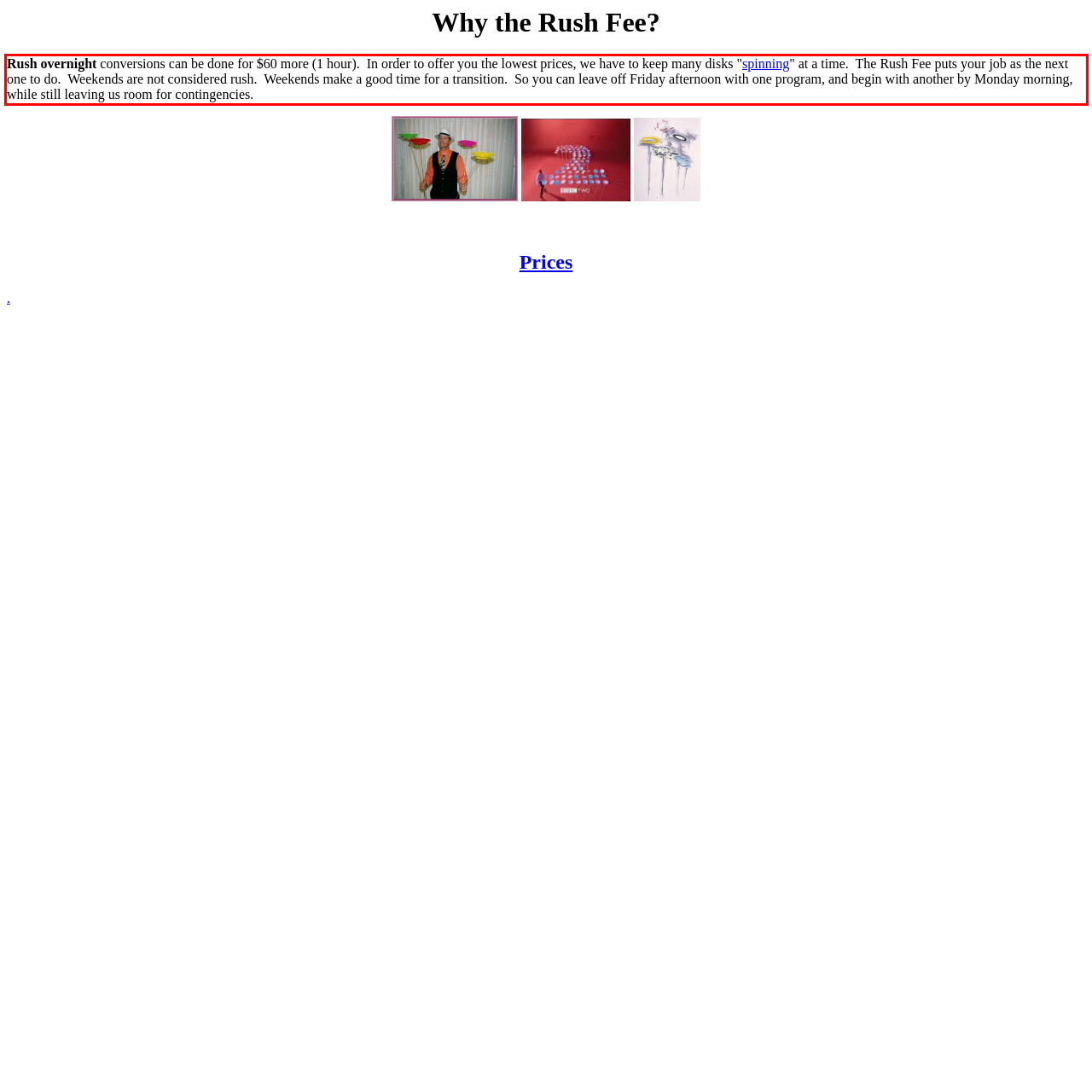Analyze the screenshot of the webpage that features a red bounding box and recognize the text content enclosed within this red bounding box.

Rush overnight conversions can be done for $60 more (1 hour). In order to offer you the lowest prices, we have to keep many disks "spinning" at a time. The Rush Fee puts your job as the next one to do. Weekends are not considered rush. Weekends make a good time for a transition. So you can leave off Friday afternoon with one program, and begin with another by Monday morning, while still leaving us room for contingencies.